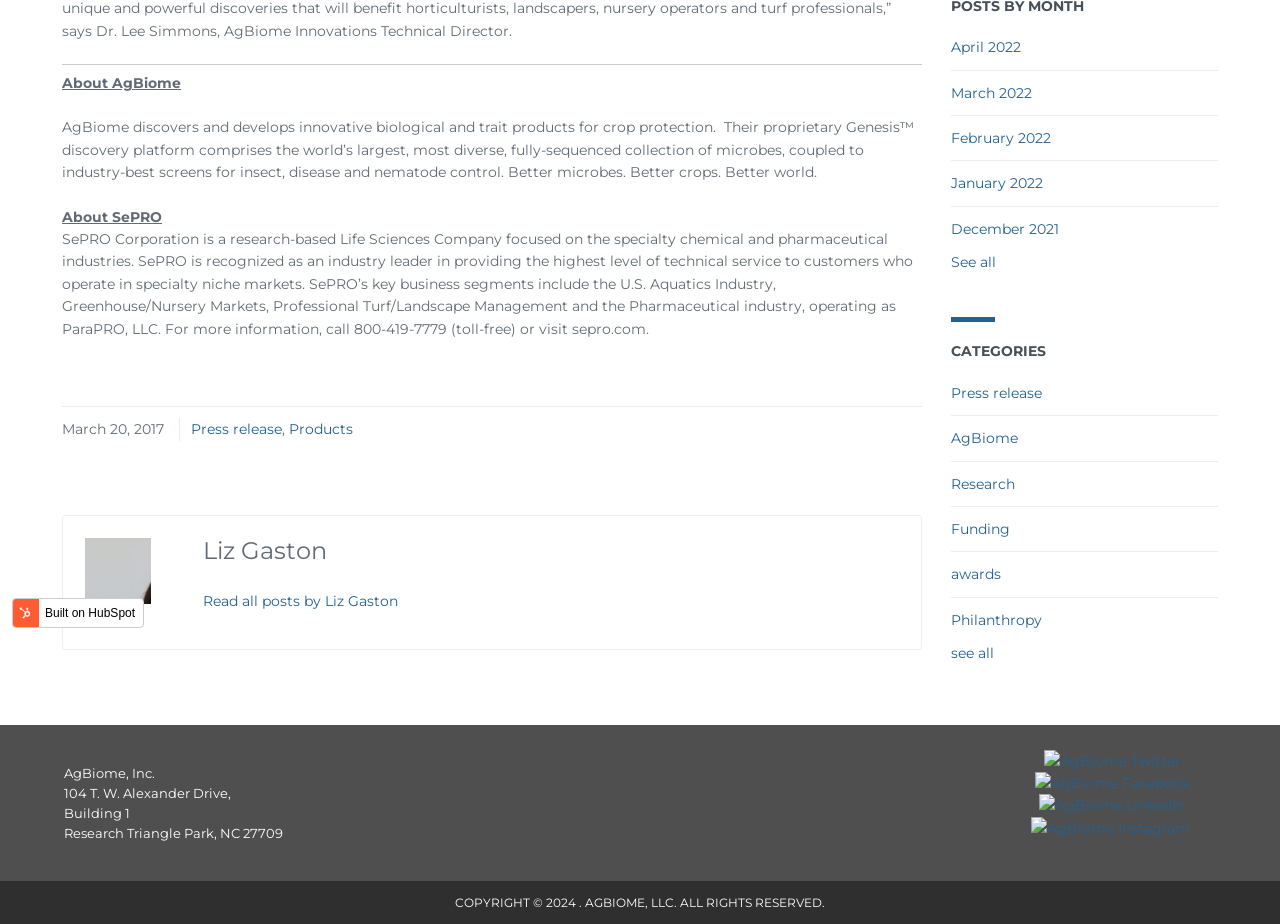Please find the bounding box for the UI element described by: "title="AgBiome Facebook"".

[0.808, 0.838, 0.929, 0.857]